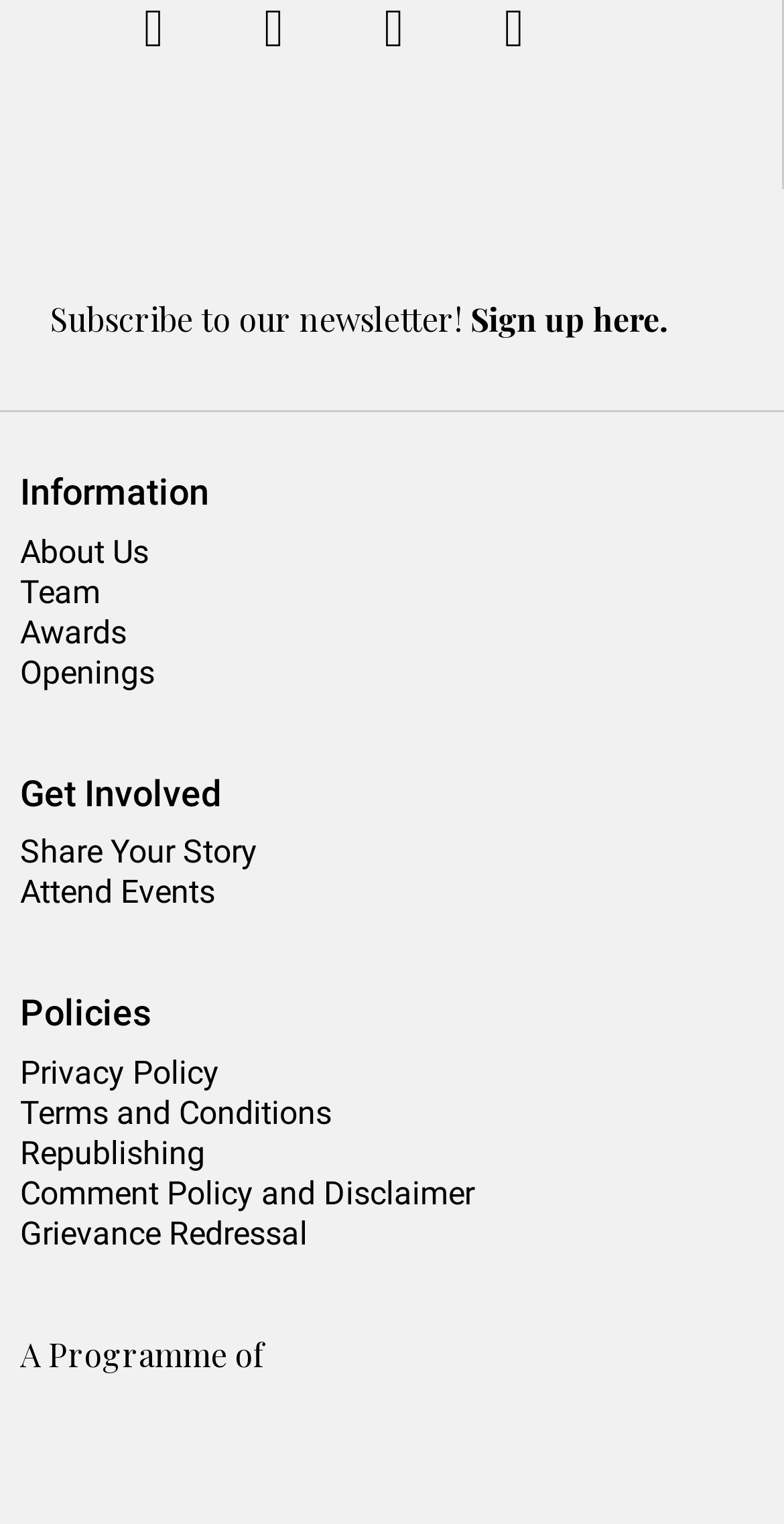What is the text above the 'Information' heading?
Based on the image, answer the question with a single word or brief phrase.

Subscribe to our newsletter!